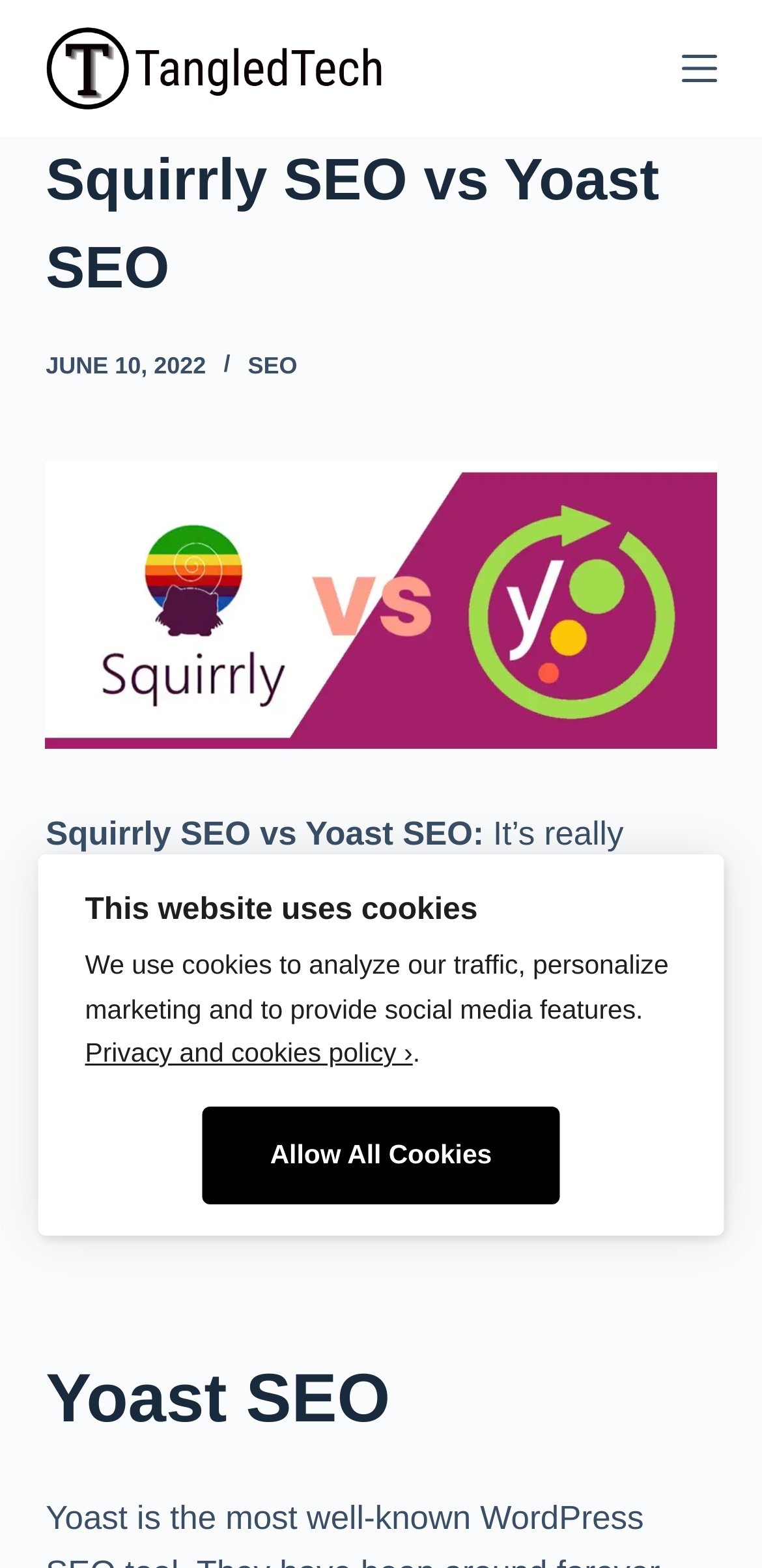Please determine the primary heading and provide its text.

Squirrly SEO vs Yoast SEO